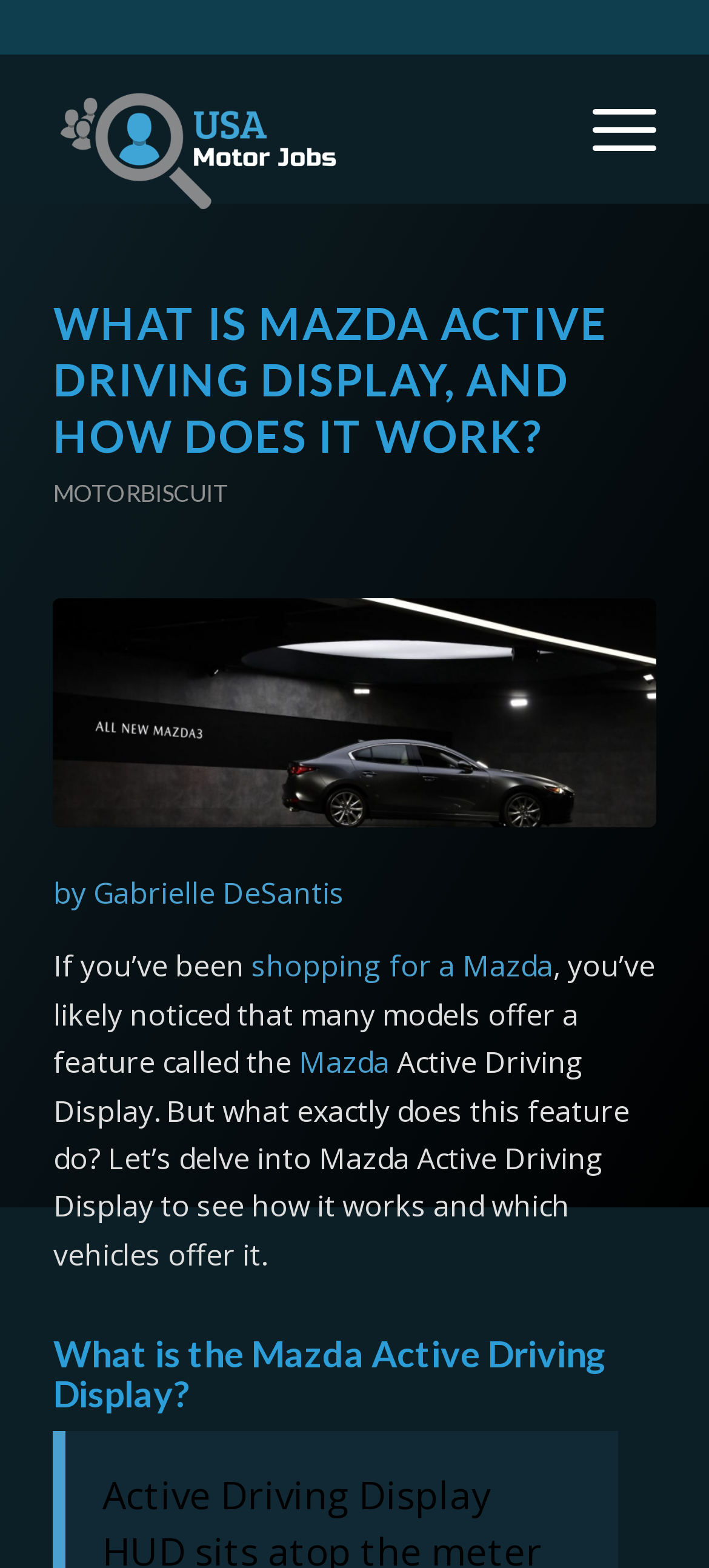Give a one-word or short-phrase answer to the following question: 
What is the purpose of the Mazda Active Driving Display?

To provide information to the driver